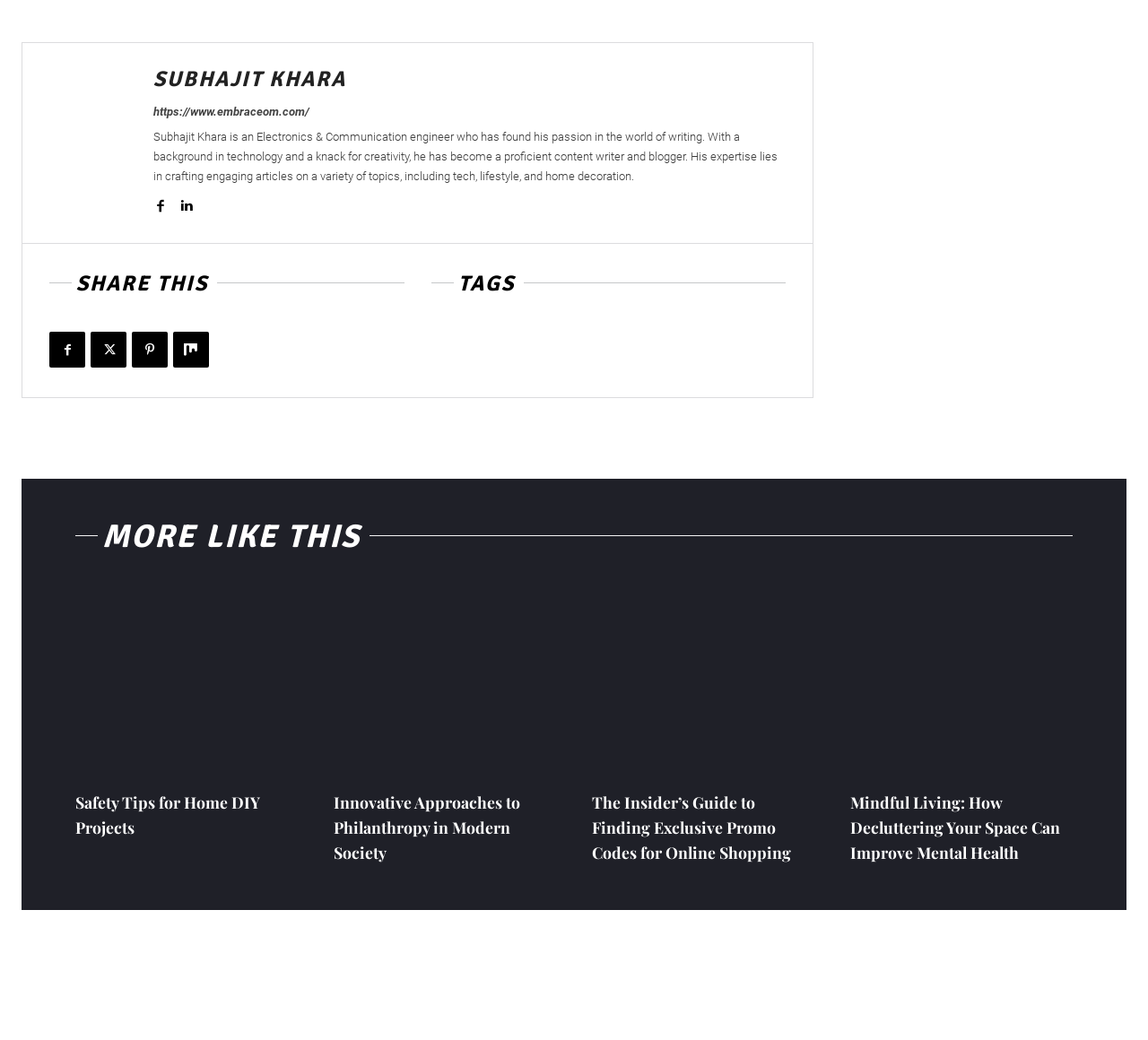Please provide a detailed answer to the question below based on the screenshot: 
What is the purpose of the icons below 'SHARE THIS'?

The icons below 'SHARE THIS' are likely social media icons, which are commonly used to share content on various social media platforms. The presence of these icons and the 'SHARE THIS' text suggests that the purpose of these icons is to enable social media sharing.